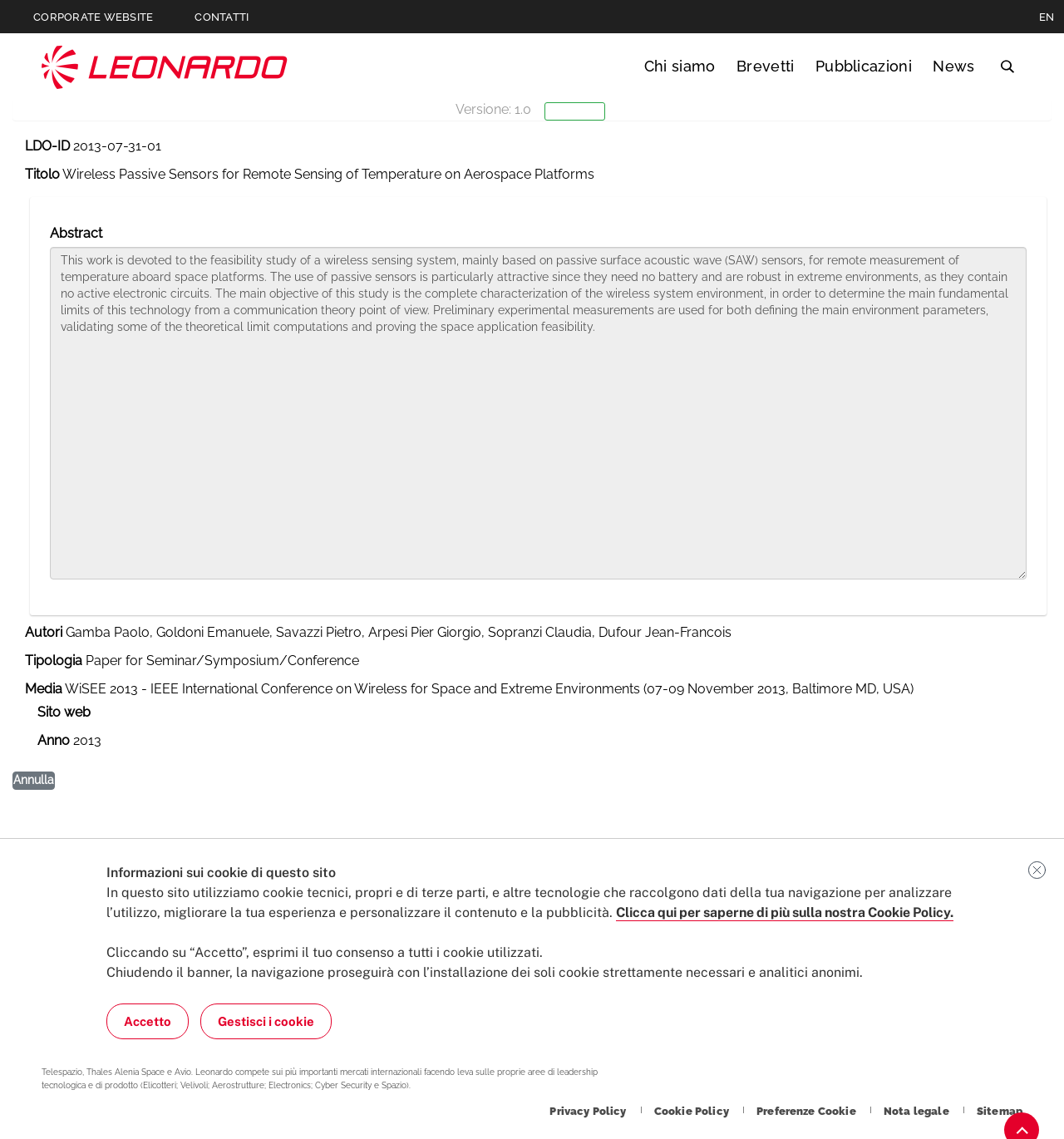Who are the authors of the publication?
Carefully analyze the image and provide a thorough answer to the question.

I found the authors of the publication by looking at the StaticText element with the text 'Autori' and its corresponding text 'Gamba Paolo, Goldoni Emanuele, Savazzi Pietro, Arpesi Pier Giorgio, Sopranzi Claudia, Dufour Jean-Francois'.